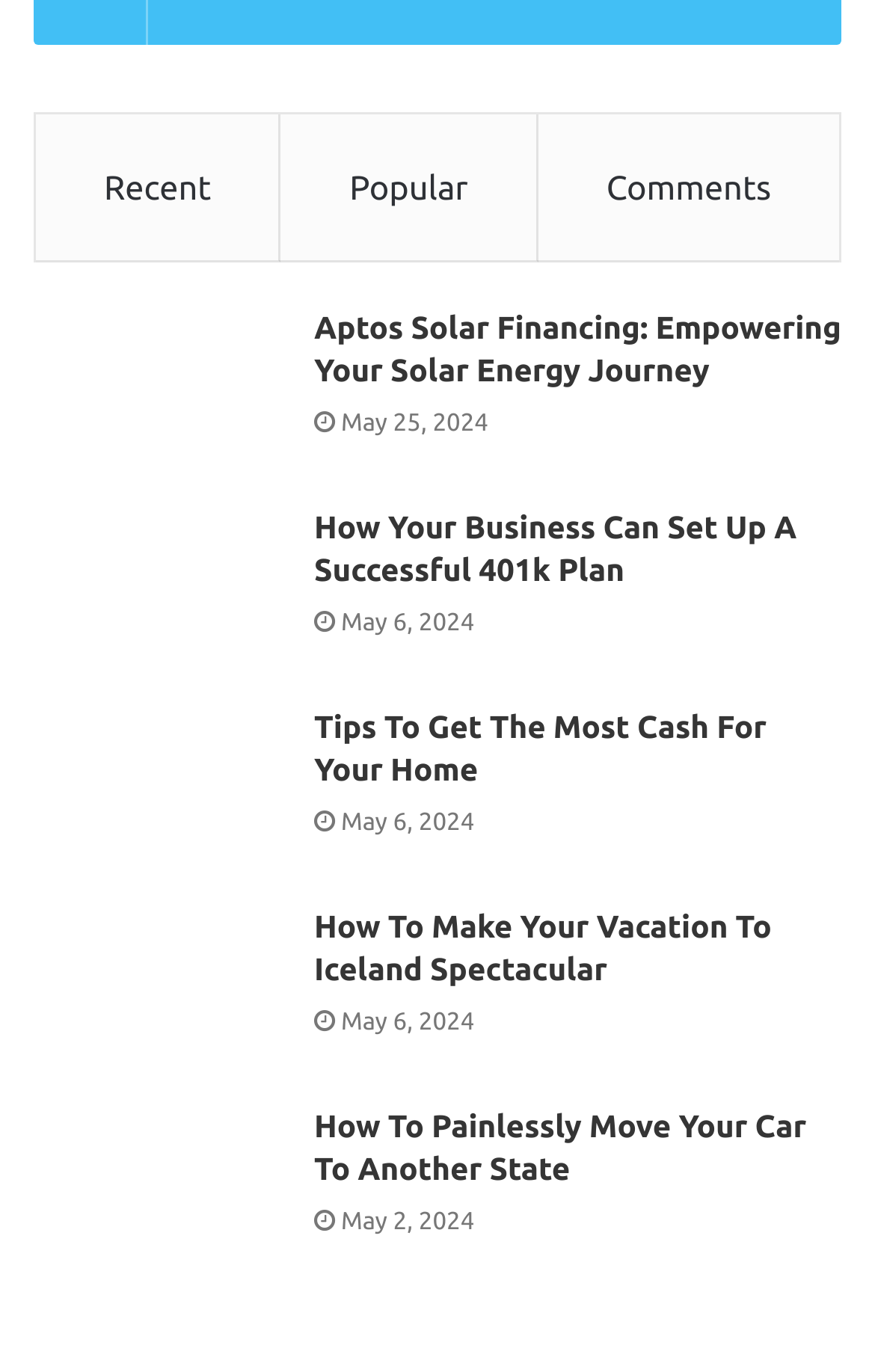Provide a one-word or short-phrase response to the question:
Are there any images on this webpage?

Yes